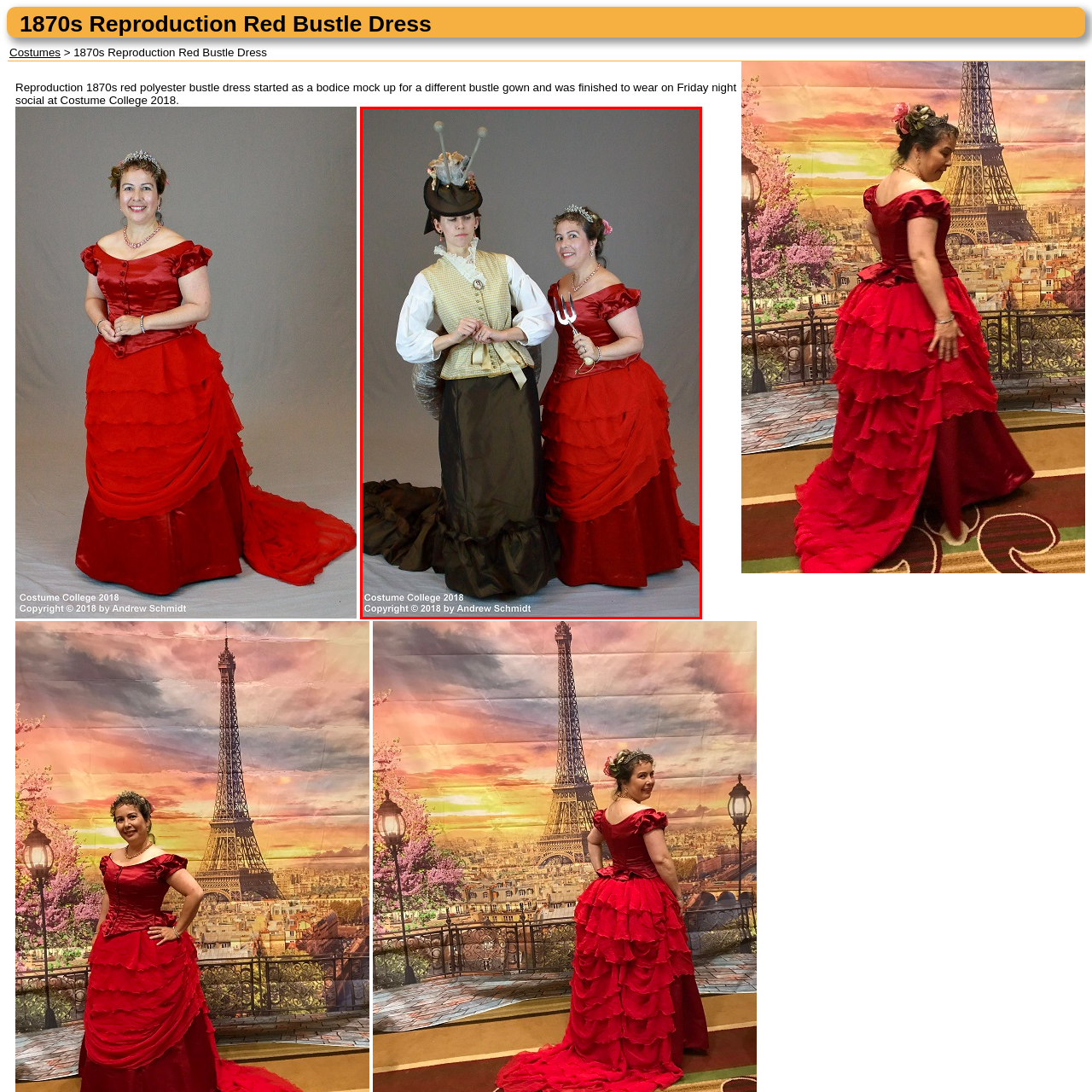Examine the red-bounded region in the image and describe it in detail.

The image features two women posing in vibrant historical costumes, showcasing the creativity and artistry of period dress from the 1870s. On the left, the first woman is adorned in a unique ensemble that includes a light-colored, fitted bodice with a textured pattern, complemented by a dark skirt and an elaborate hat embellished with an intricate design that evokes the whimsy of the era. Her expression is serious and focused, adding a sense of gravitas to her attire.

Beside her, the second woman is dressed in a stunning red gown characterized by its luxurious ruffles and dramatic silhouette, embodying the classic bustle style of the period. She holds a set of pitchforks playfully, her cheerful smile contrasting with the other woman's demeanor. The background is a neutral shade, allowing the intricate details of their costumes to stand out. This photograph, taken at Costume College 2018 by Andrew Schmidt, encapsulates a moment of stylish camaraderie, celebrating the spirit of historical re-enactment and the joy of creative expression through costume.